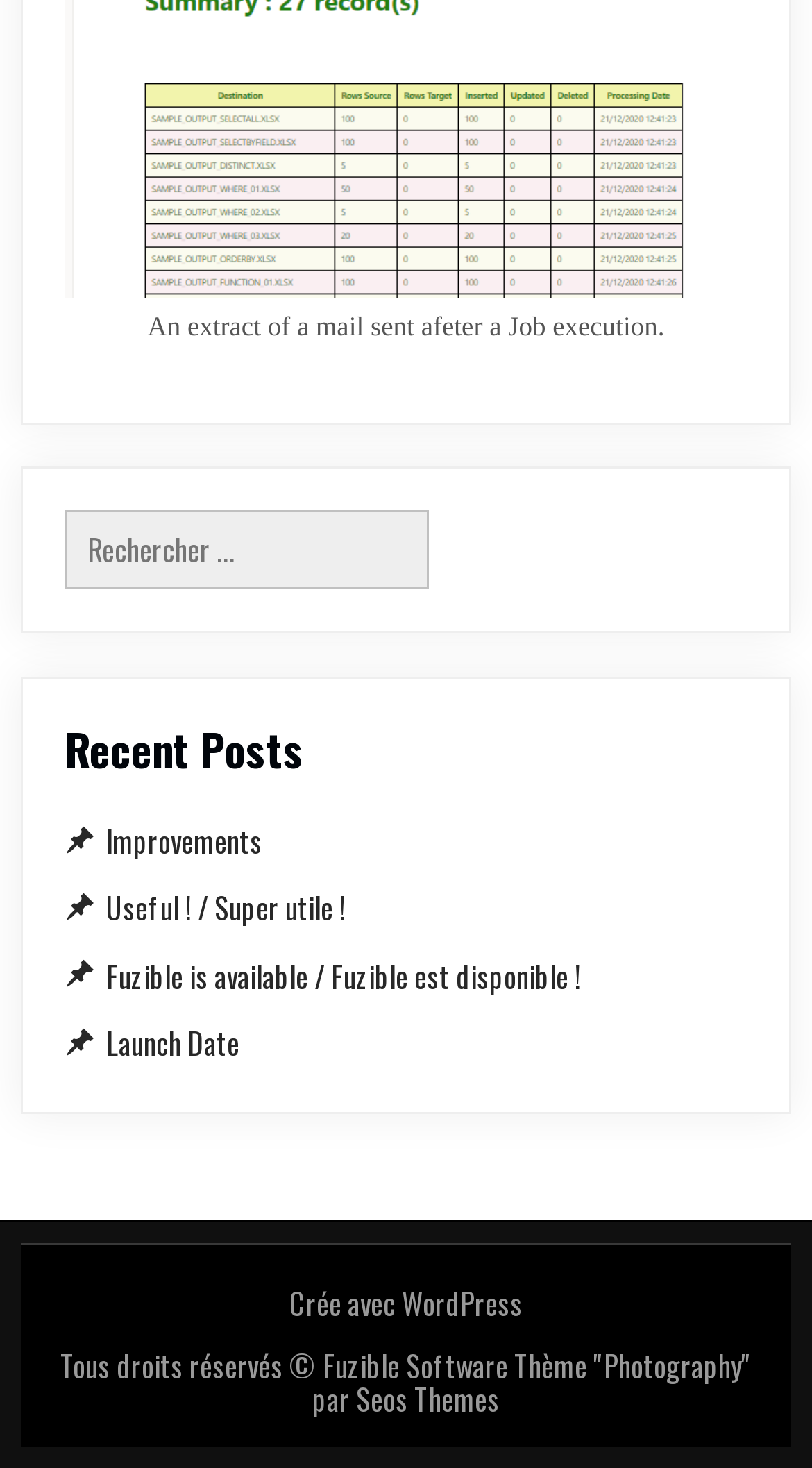Determine the bounding box coordinates for the clickable element to execute this instruction: "View recent posts". Provide the coordinates as four float numbers between 0 and 1, i.e., [left, top, right, bottom].

[0.079, 0.494, 0.921, 0.528]